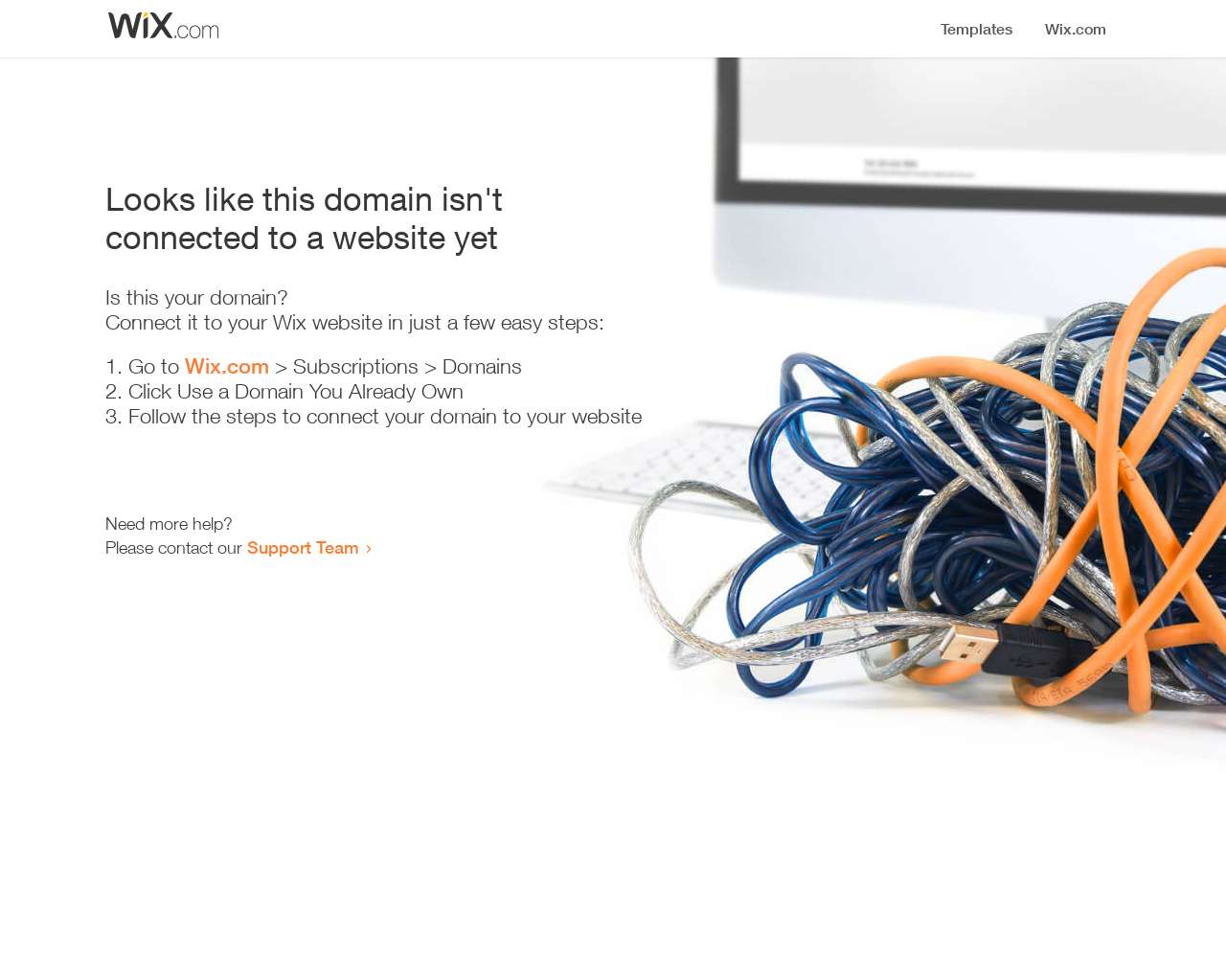From the image, can you give a detailed response to the question below:
Is the domain currently in use?

The webpage states that the domain is not connected to a website yet, which implies that it is not currently in use.